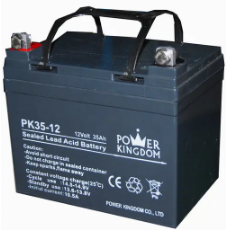What is the capacity of the PK35-12 battery?
Based on the screenshot, provide your answer in one word or phrase.

31 amp-hours